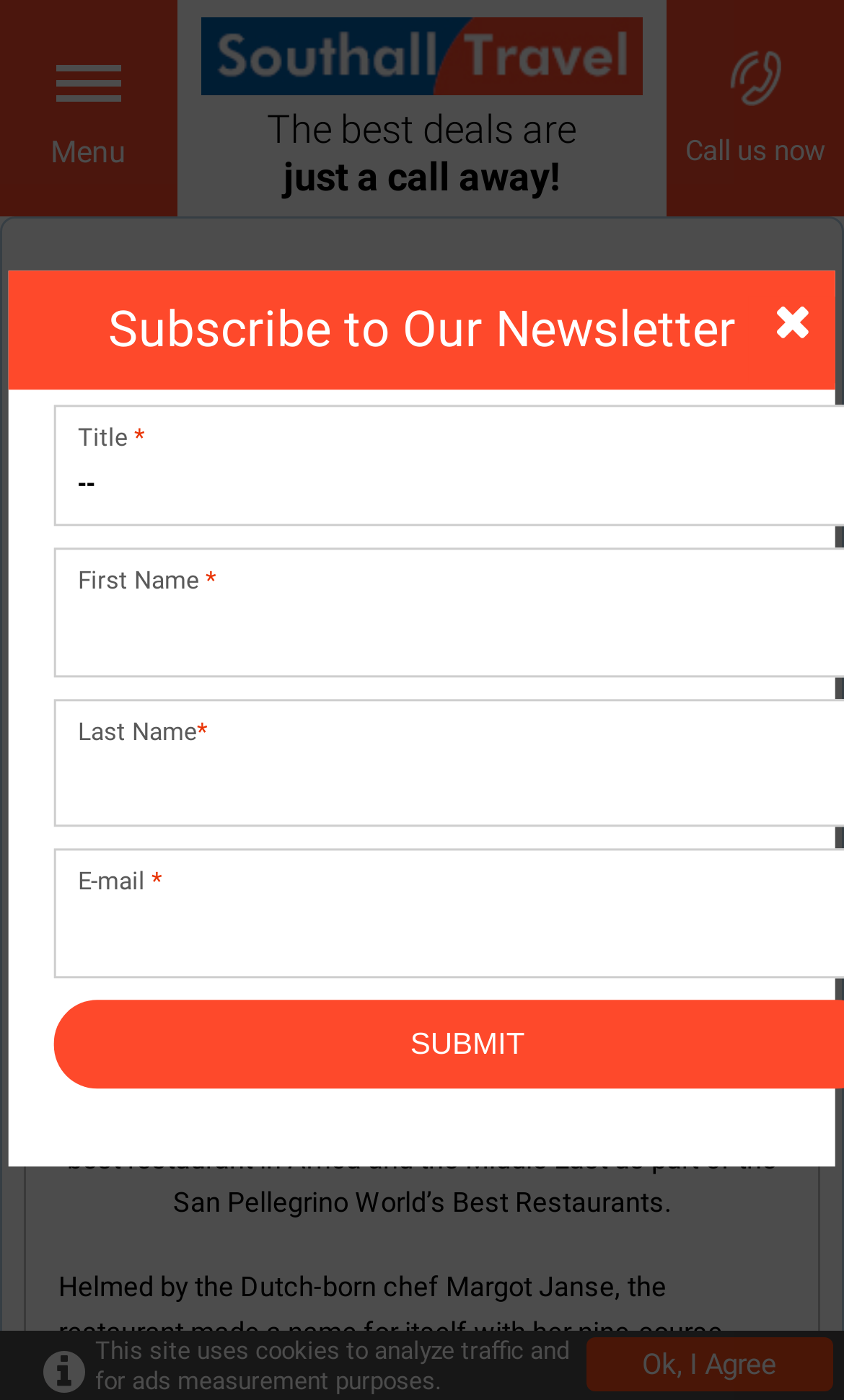Specify the bounding box coordinates of the area that needs to be clicked to achieve the following instruction: "Read the latest travel news".

[0.344, 0.216, 0.672, 0.244]